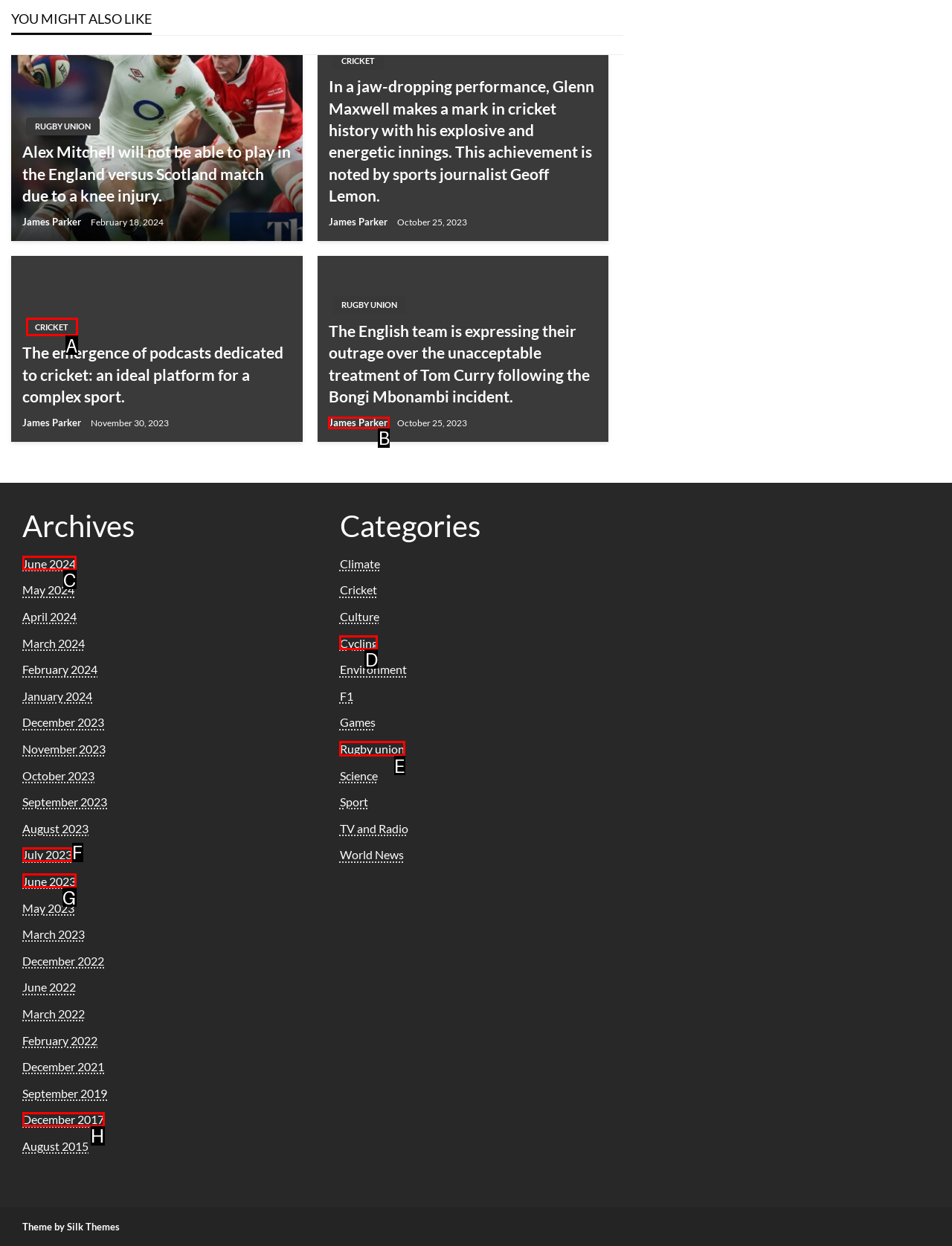To complete the task: Check the latest news in 'Rugby union', which option should I click? Answer with the appropriate letter from the provided choices.

E